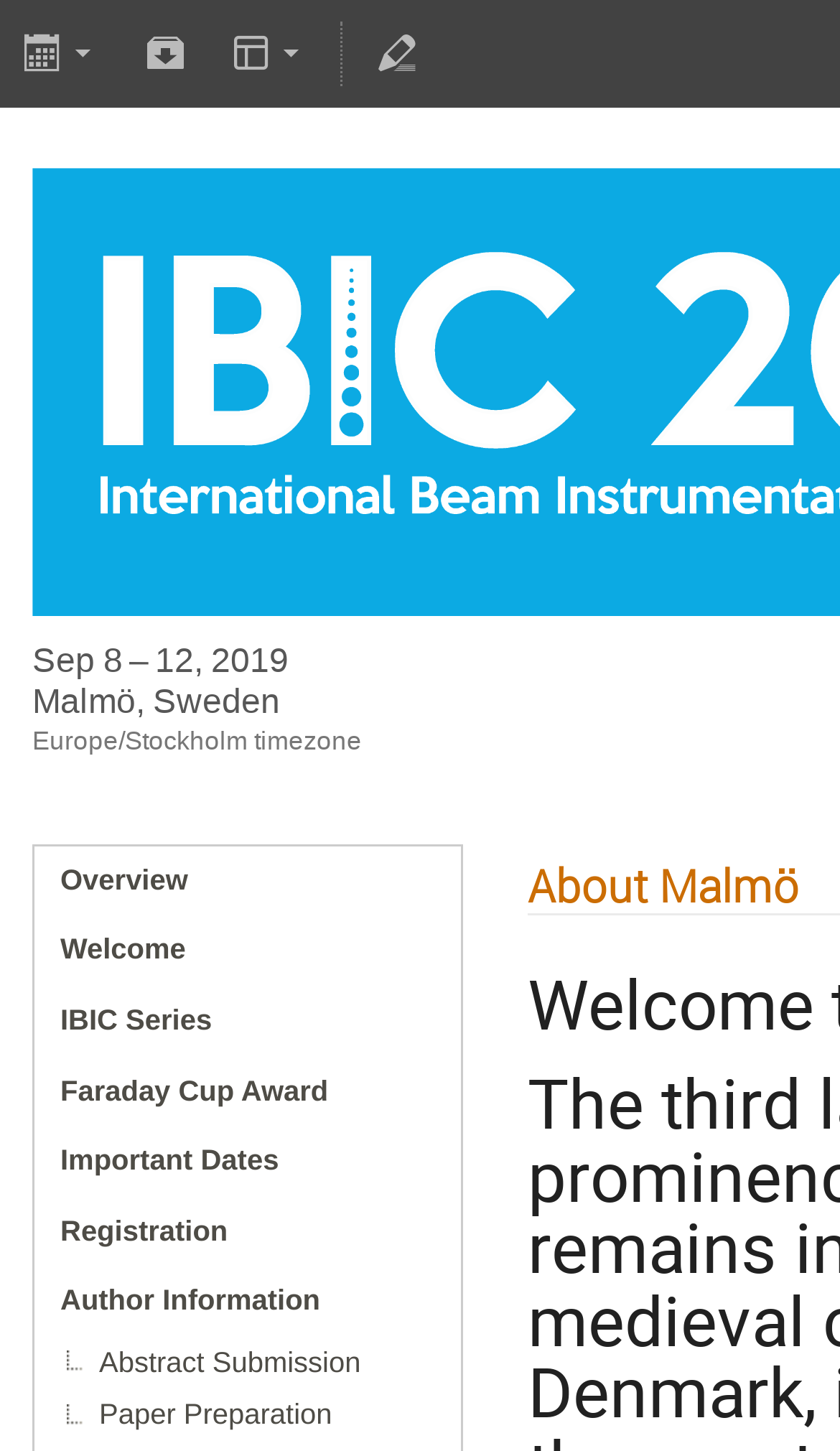Using the provided description: "parent_node: SEARCH name="query"", find the bounding box coordinates of the corresponding UI element. The output should be four float numbers between 0 and 1, in the format [left, top, right, bottom].

None